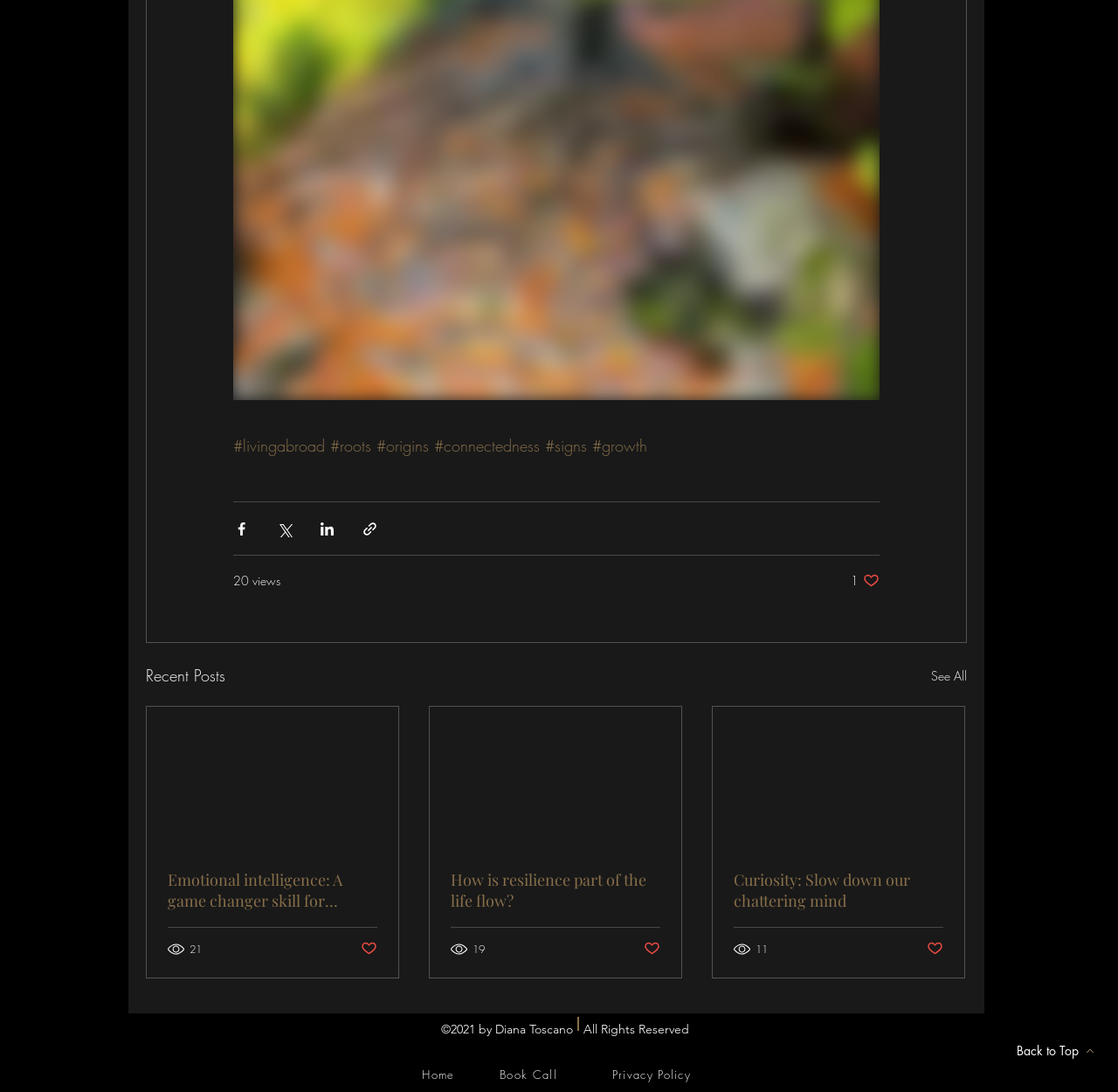How many views does the first article have?
Using the image as a reference, answer with just one word or a short phrase.

21 views